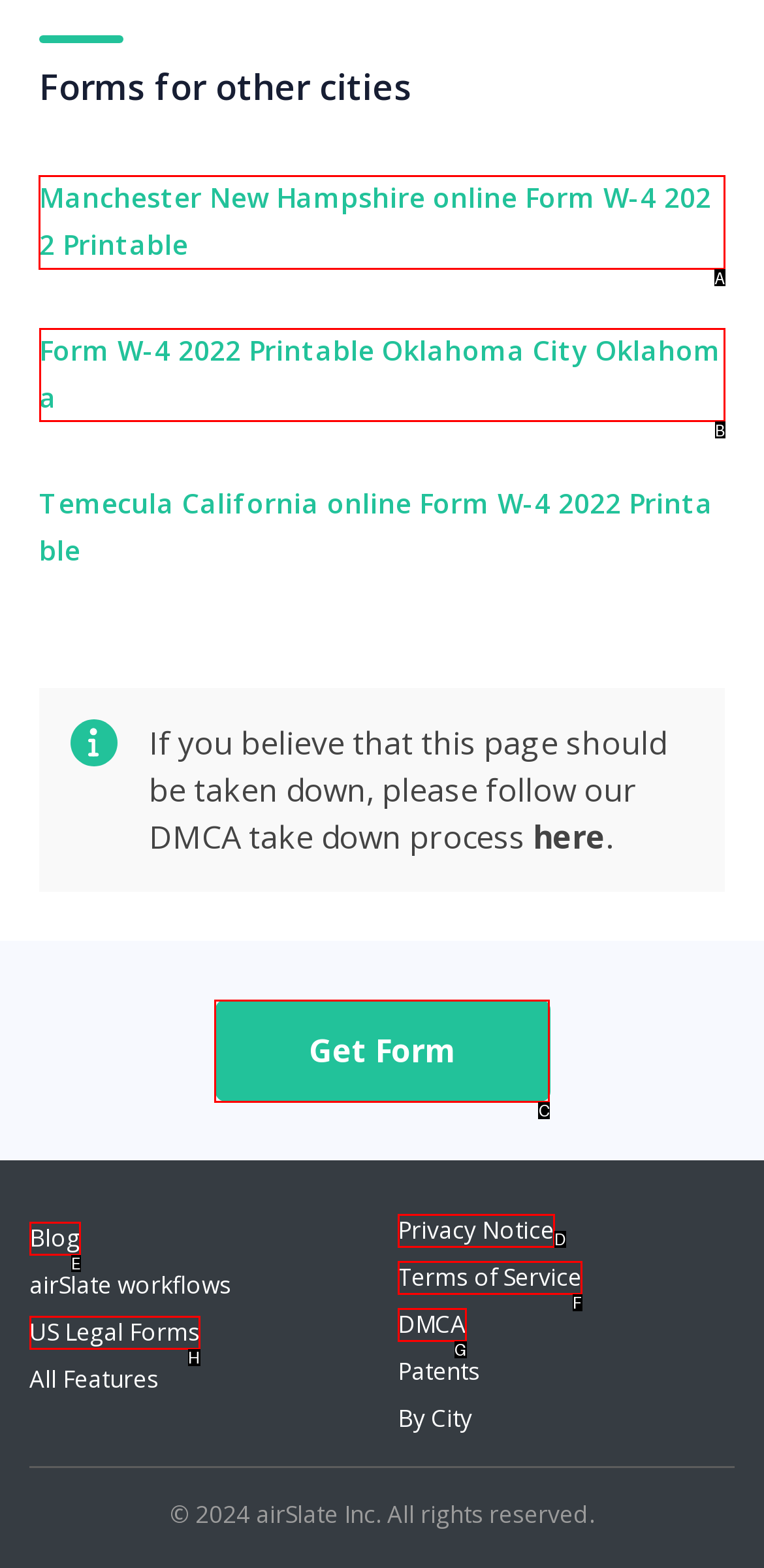Find the correct option to complete this instruction: Click on the link to get Form W-4 2022 Printable for Manchester New Hampshire. Reply with the corresponding letter.

A